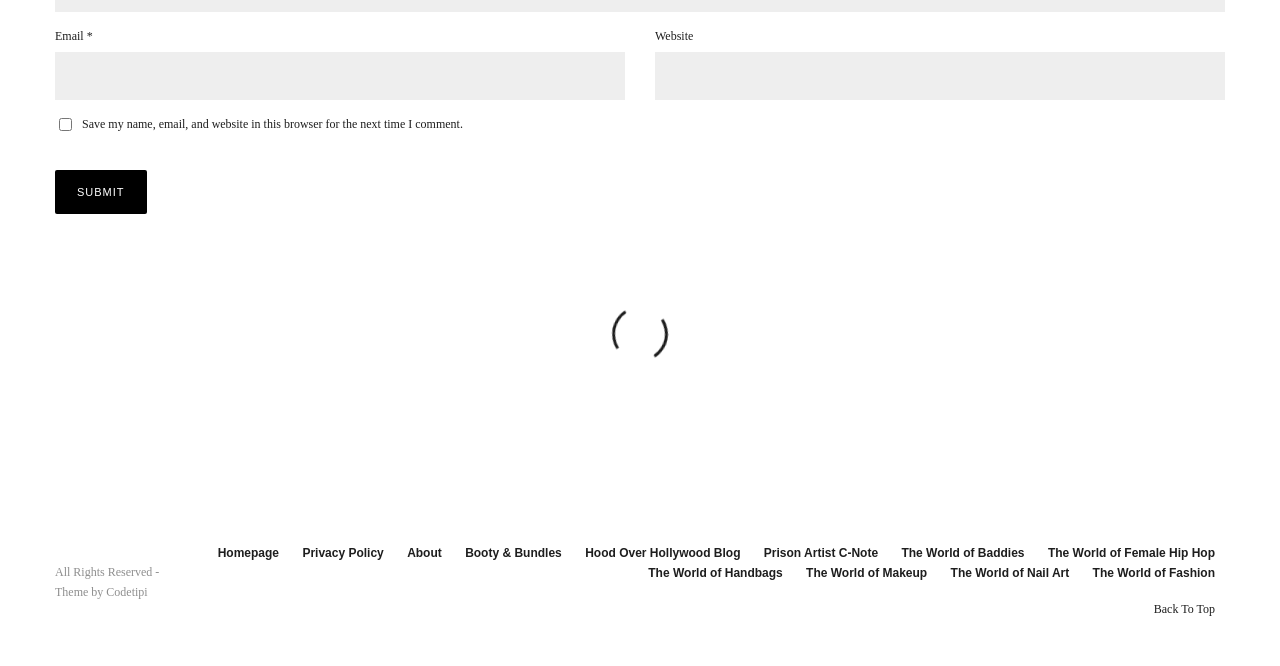Please mark the bounding box coordinates of the area that should be clicked to carry out the instruction: "Submit the form".

[0.043, 0.256, 0.114, 0.322]